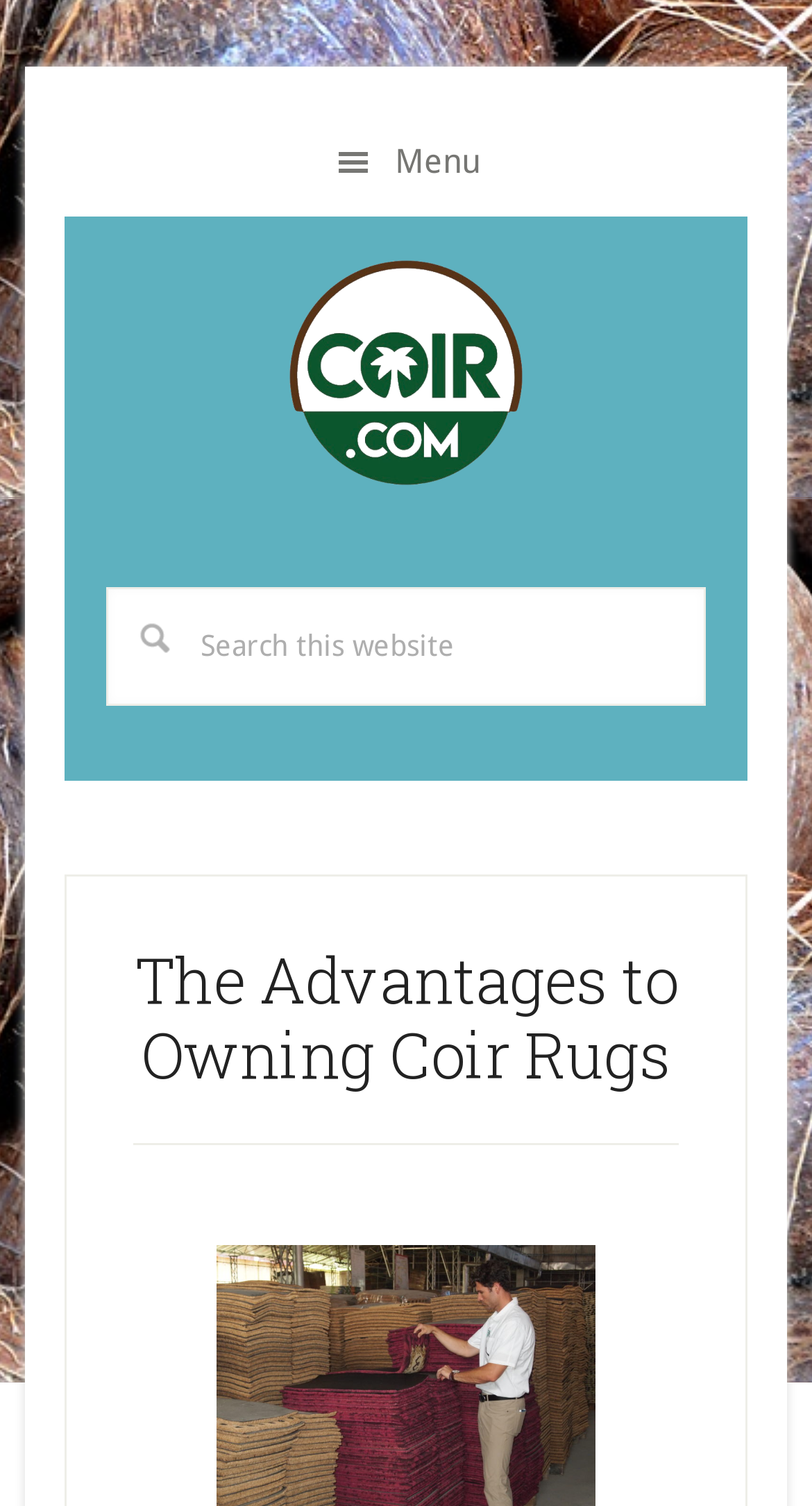Extract the main title from the webpage and generate its text.

The Advantages to Owning Coir Rugs